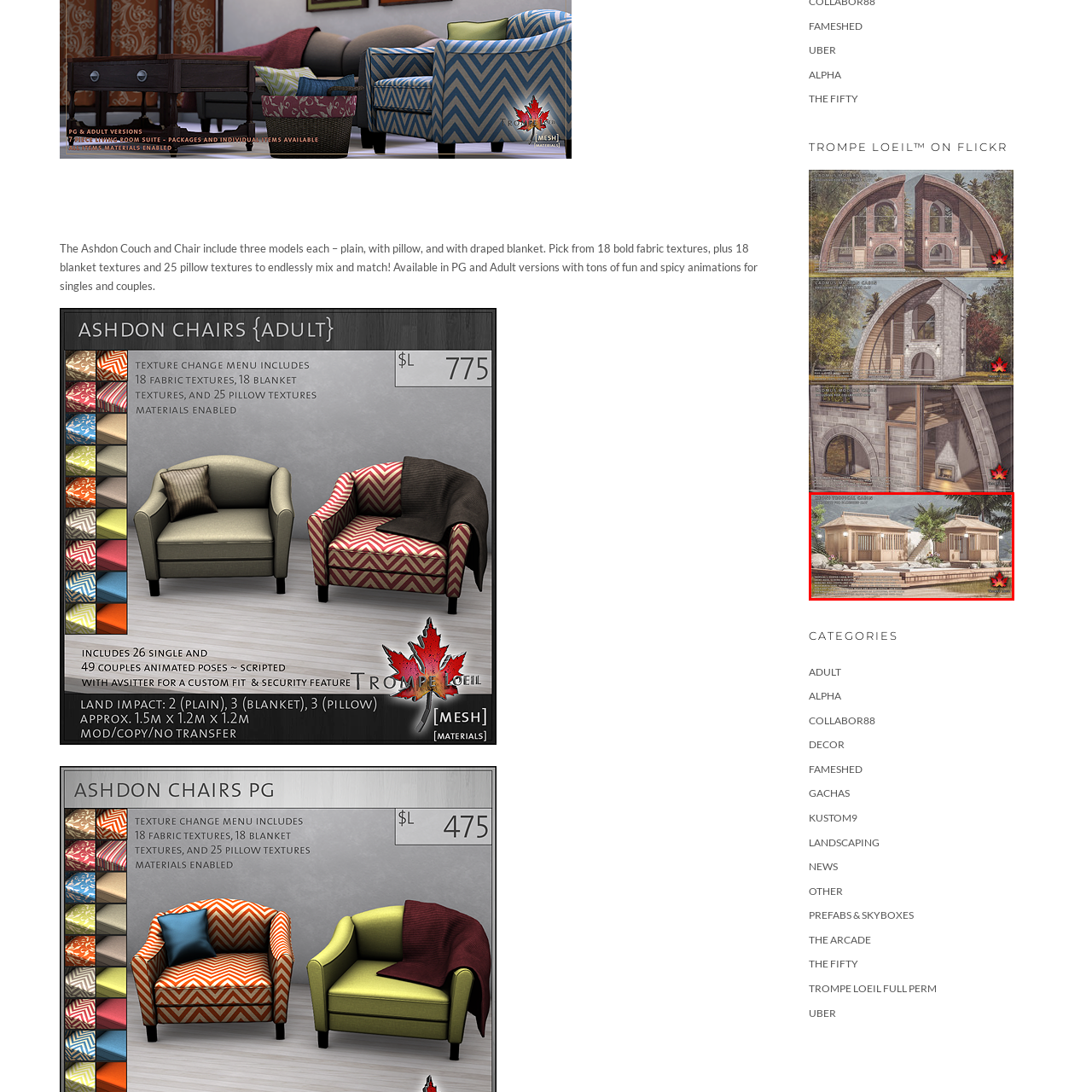What is the purpose of the cabin's design?
Look at the image surrounded by the red border and respond with a one-word or short-phrase answer based on your observation.

Personal retreats and social gatherings